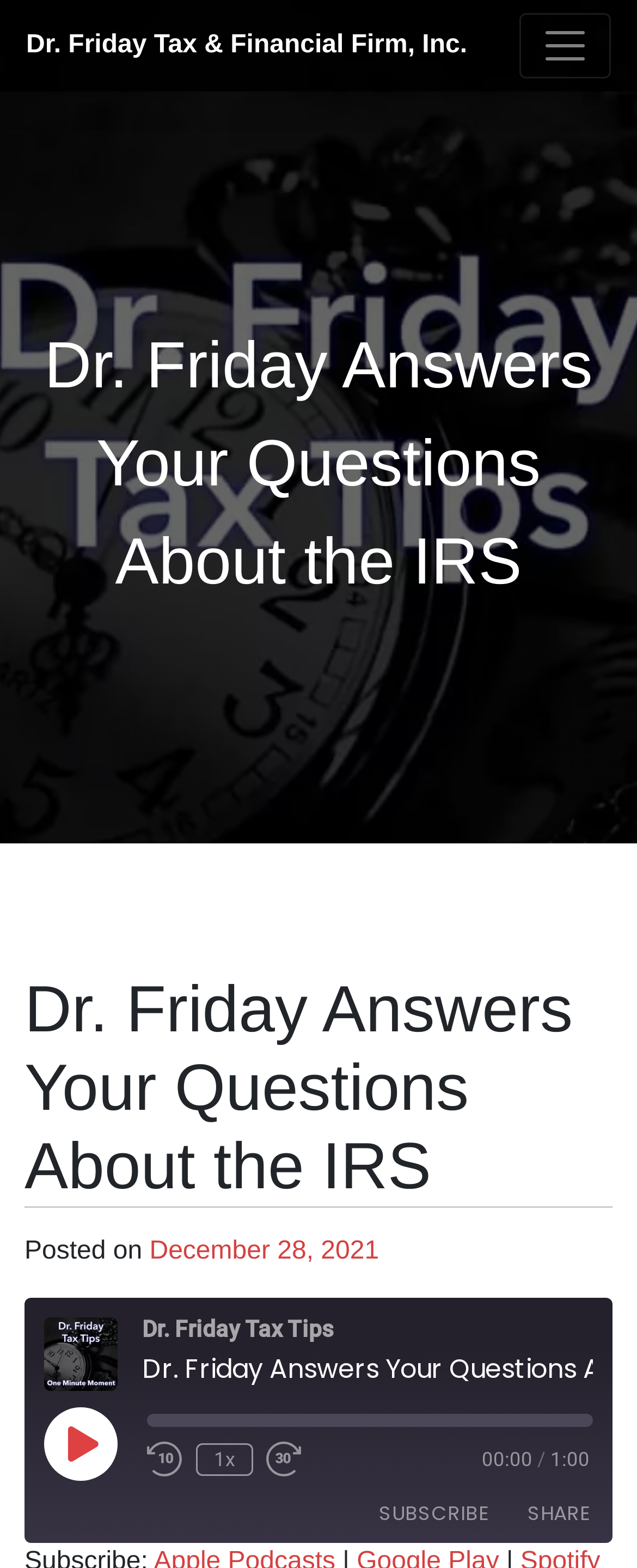Give a full account of the webpage's elements and their arrangement.

The webpage is about Dr. Friday, an enrolled agent licensed with the Internal Revenue Service. At the top left, there is a link to "Dr. Friday Tax & Financial Firm, Inc." and a button to toggle navigation on the top right. Below the navigation button, there is a header section with a heading that reads "Dr. Friday Answers Your Questions About the IRS". 

Under the header, there is a section with a posted date "December 28, 2021" and an image related to "Dr Friday Tax Tips - One Minute Moment" on the left. To the right of the image, there is a text "Dr. Friday Tax Tips" and a playable episode with buttons to play, rewind, fast forward, and adjust the playback speed. 

Below the episode section, there are two buttons to "SUBSCRIBE" and "SHARE" at the bottom of the page. Overall, the webpage appears to be a blog or a podcast page where Dr. Friday shares his expertise on tax-related topics.